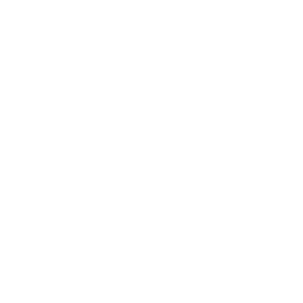Respond to the question below with a single word or phrase:
What may the image serve as a cue for?

Resources or tutorials